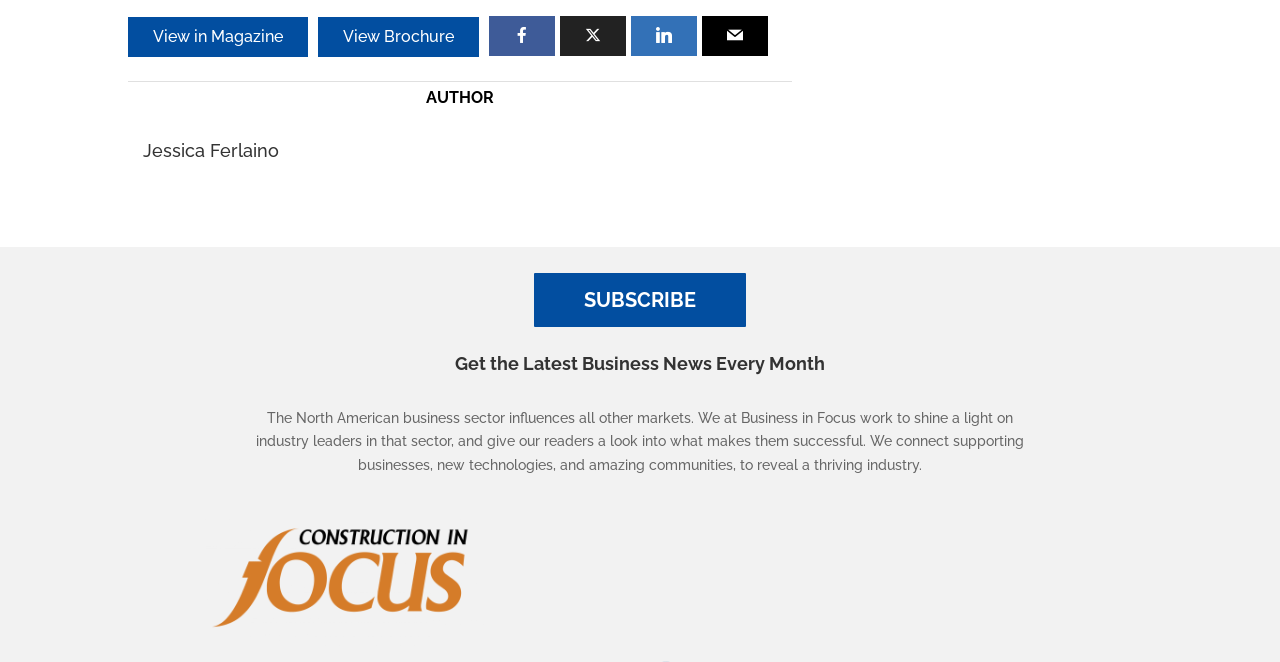What can be viewed in the magazine?
Based on the image, provide your answer in one word or phrase.

Not specified